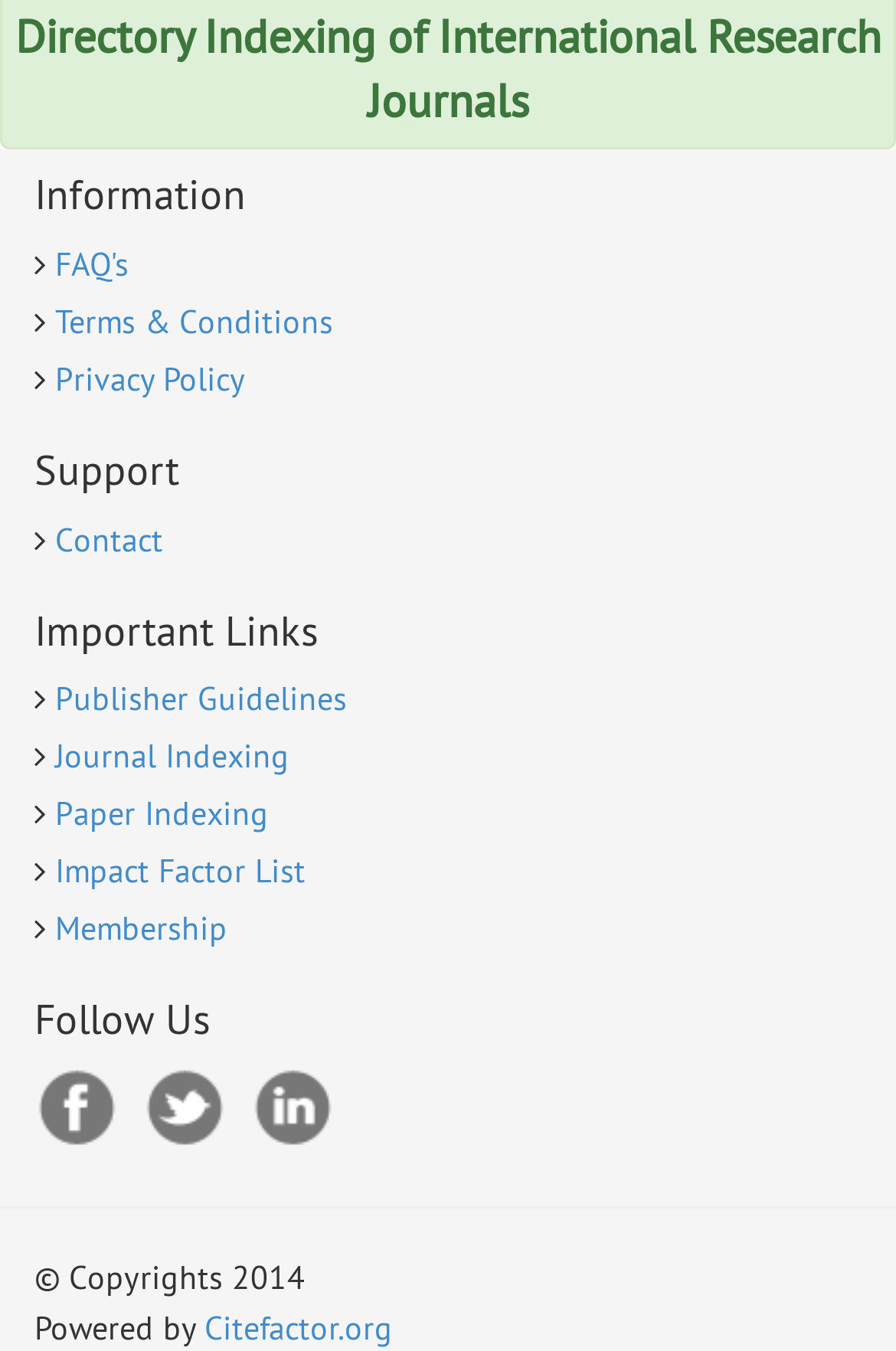Show me the bounding box coordinates of the clickable region to achieve the task as per the instruction: "Visit Citefactor.org".

[0.228, 0.968, 0.438, 0.999]